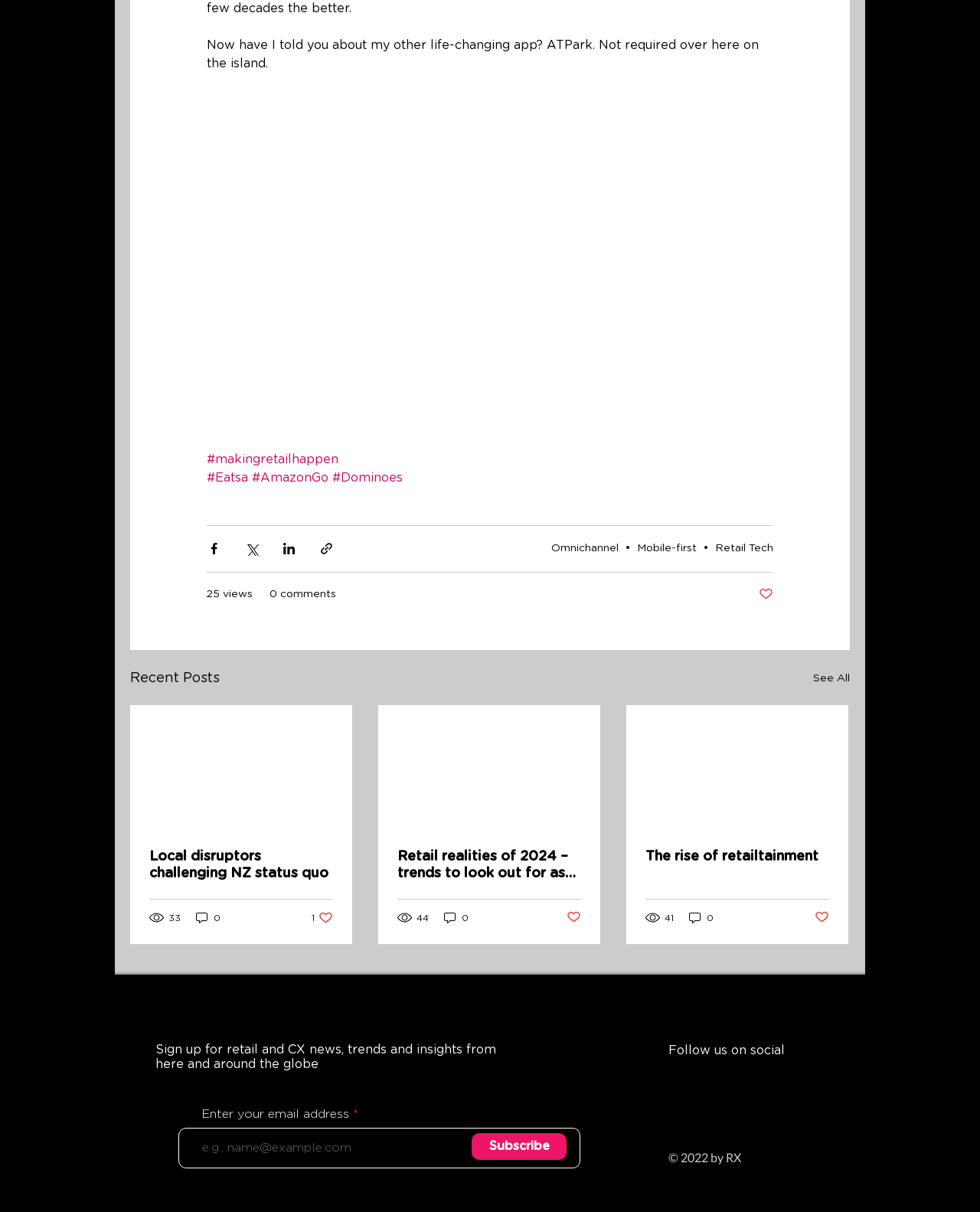Could you locate the bounding box coordinates for the section that should be clicked to accomplish this task: "Subscribe to retail and CX news".

[0.481, 0.935, 0.578, 0.957]